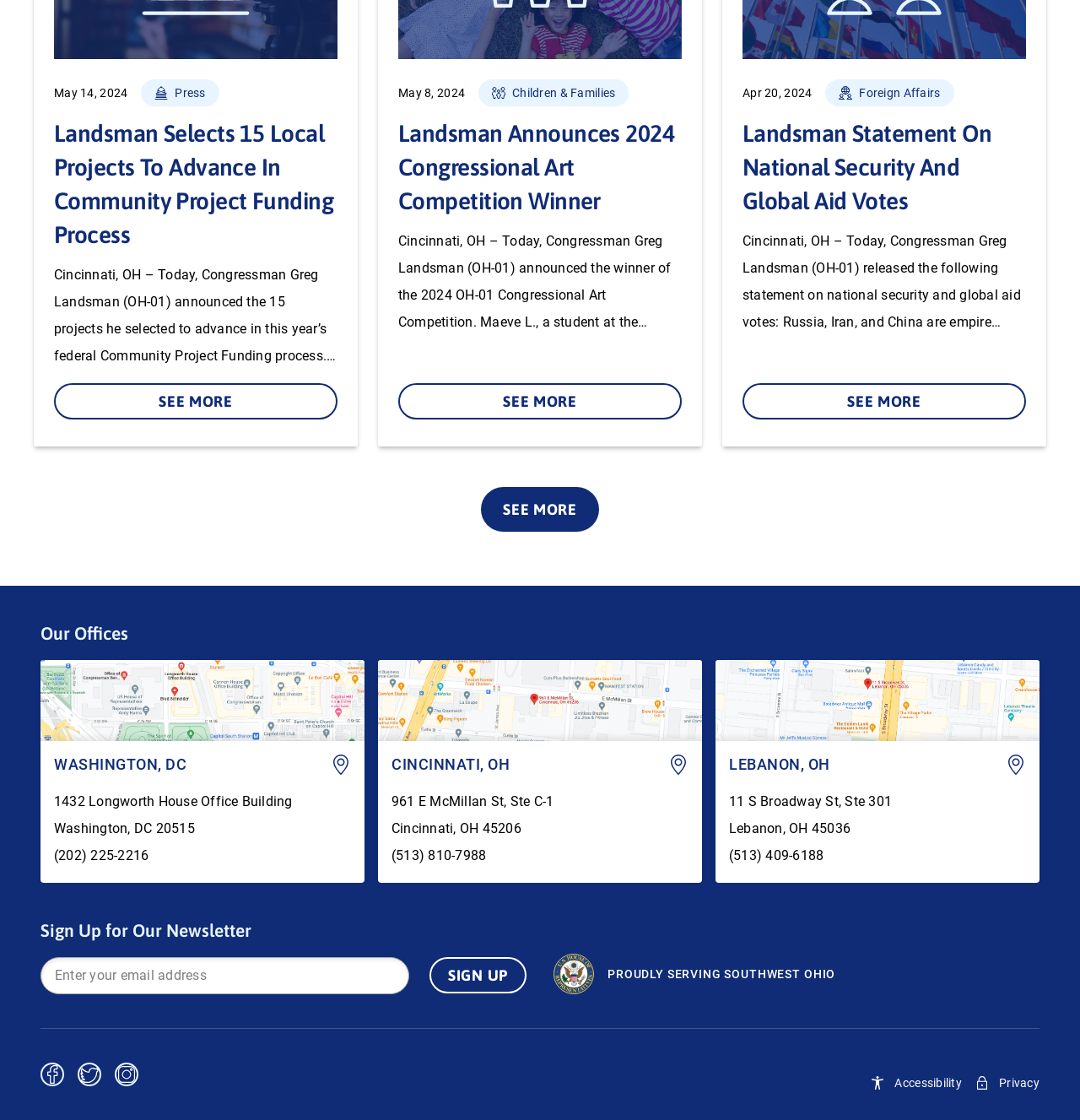Kindly determine the bounding box coordinates of the area that needs to be clicked to fulfill this instruction: "Click Press".

[0.131, 0.071, 0.203, 0.095]